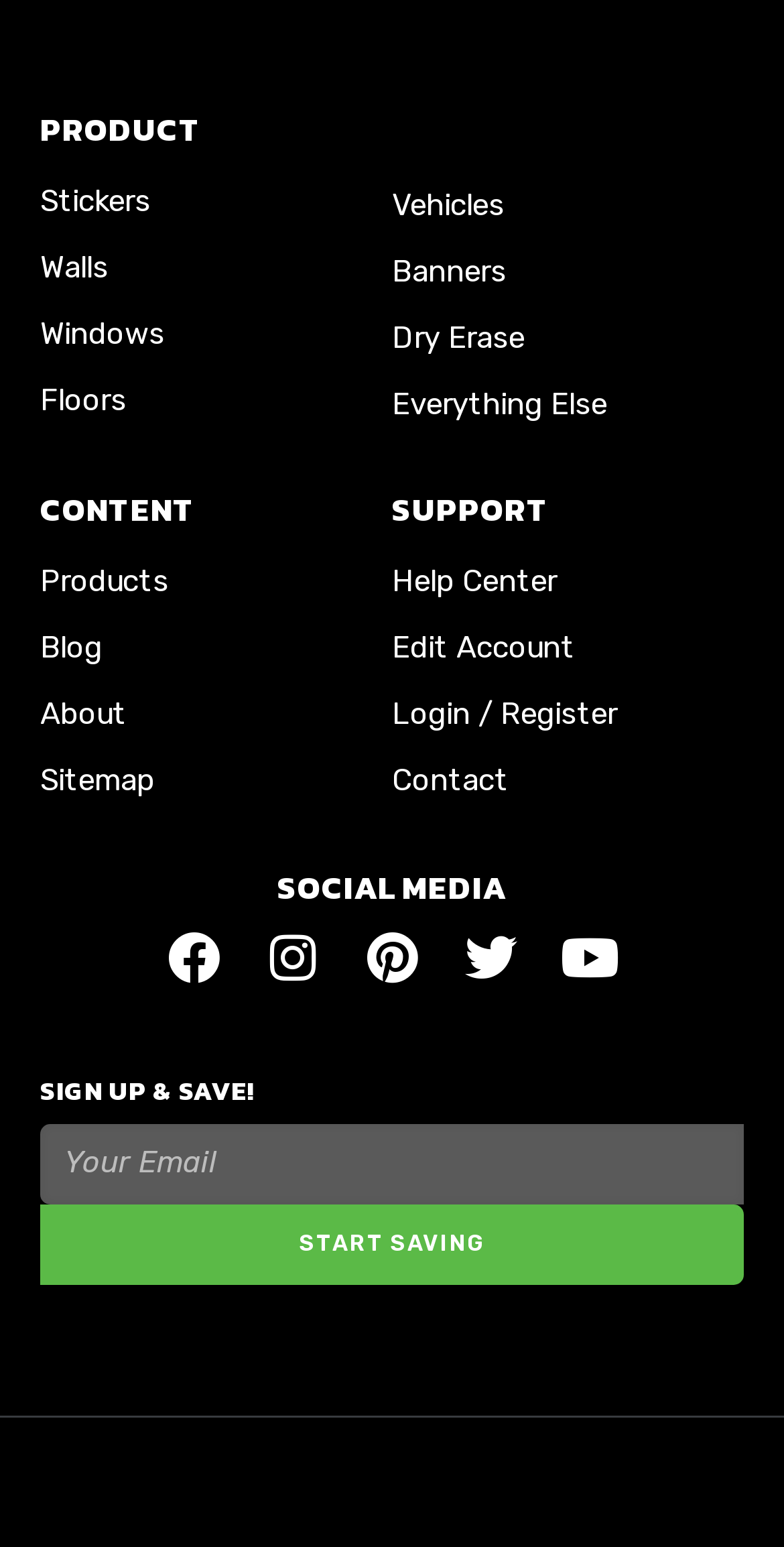Please find and report the bounding box coordinates of the element to click in order to perform the following action: "Visit the 'About' page". The coordinates should be expressed as four float numbers between 0 and 1, in the format [left, top, right, bottom].

[0.051, 0.443, 0.5, 0.481]